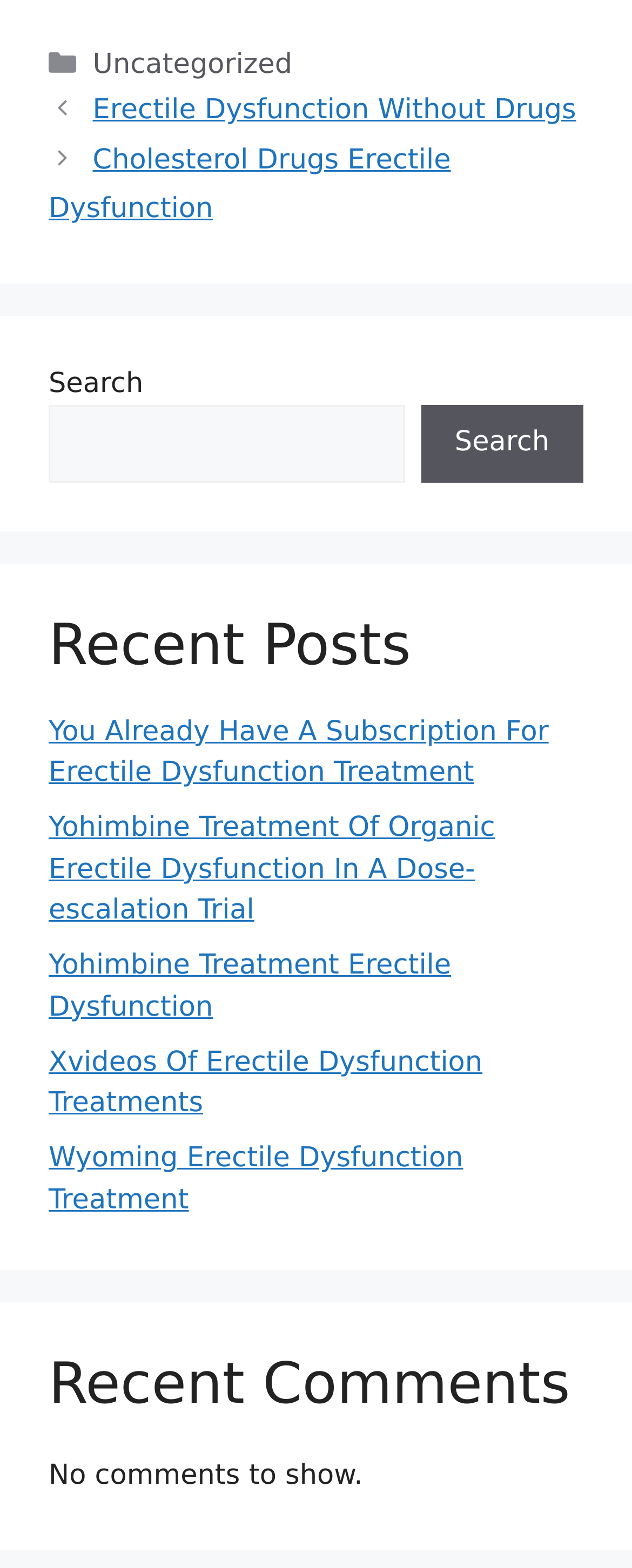Respond concisely with one word or phrase to the following query:
What is the last link in the Posts navigation?

Cholesterol Drugs Erectile Dysfunction